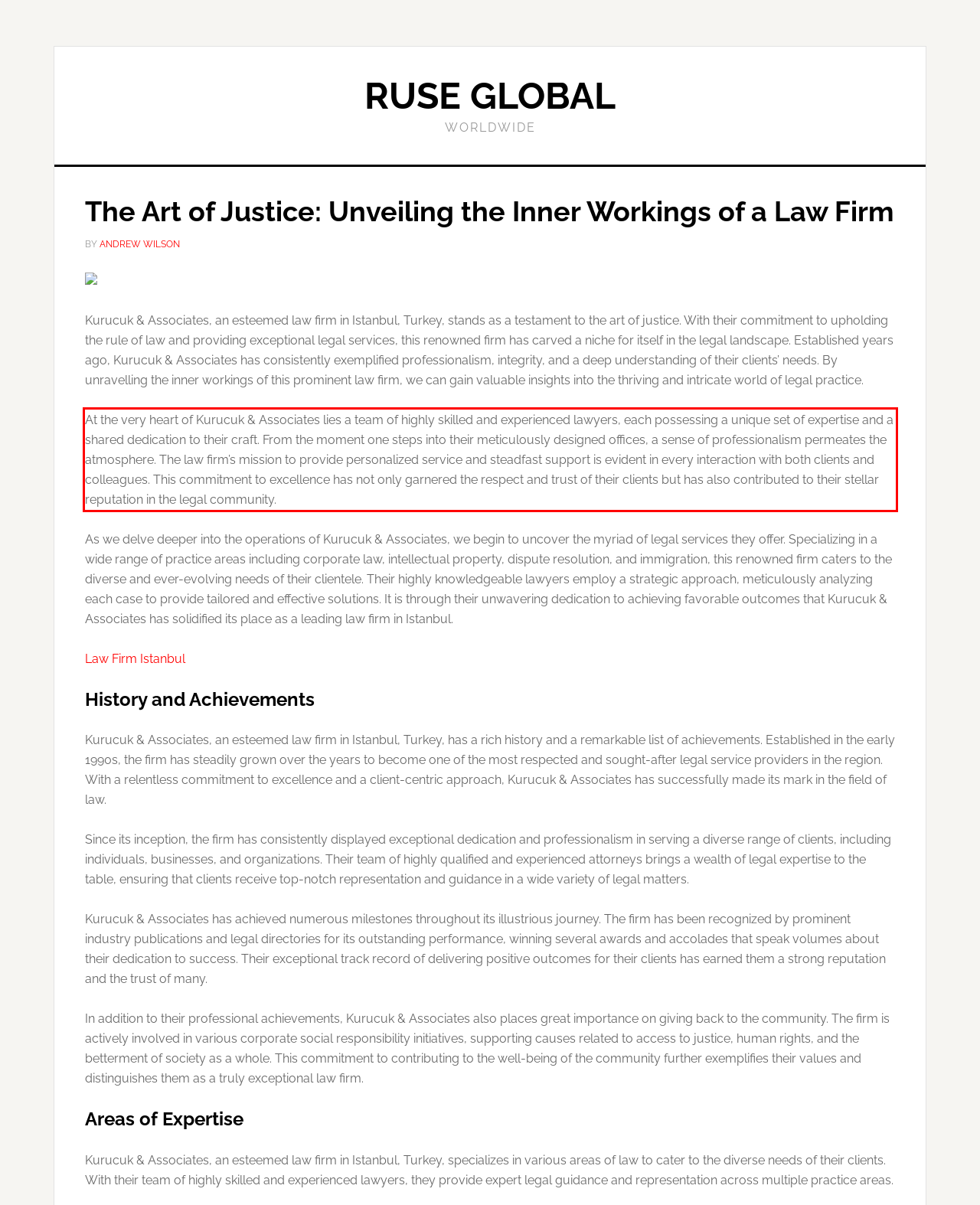Please examine the webpage screenshot containing a red bounding box and use OCR to recognize and output the text inside the red bounding box.

At the very heart of Kurucuk & Associates lies a team of highly skilled and experienced lawyers, each possessing a unique set of expertise and a shared dedication to their craft. From the moment one steps into their meticulously designed offices, a sense of professionalism permeates the atmosphere. The law firm’s mission to provide personalized service and steadfast support is evident in every interaction with both clients and colleagues. This commitment to excellence has not only garnered the respect and trust of their clients but has also contributed to their stellar reputation in the legal community.